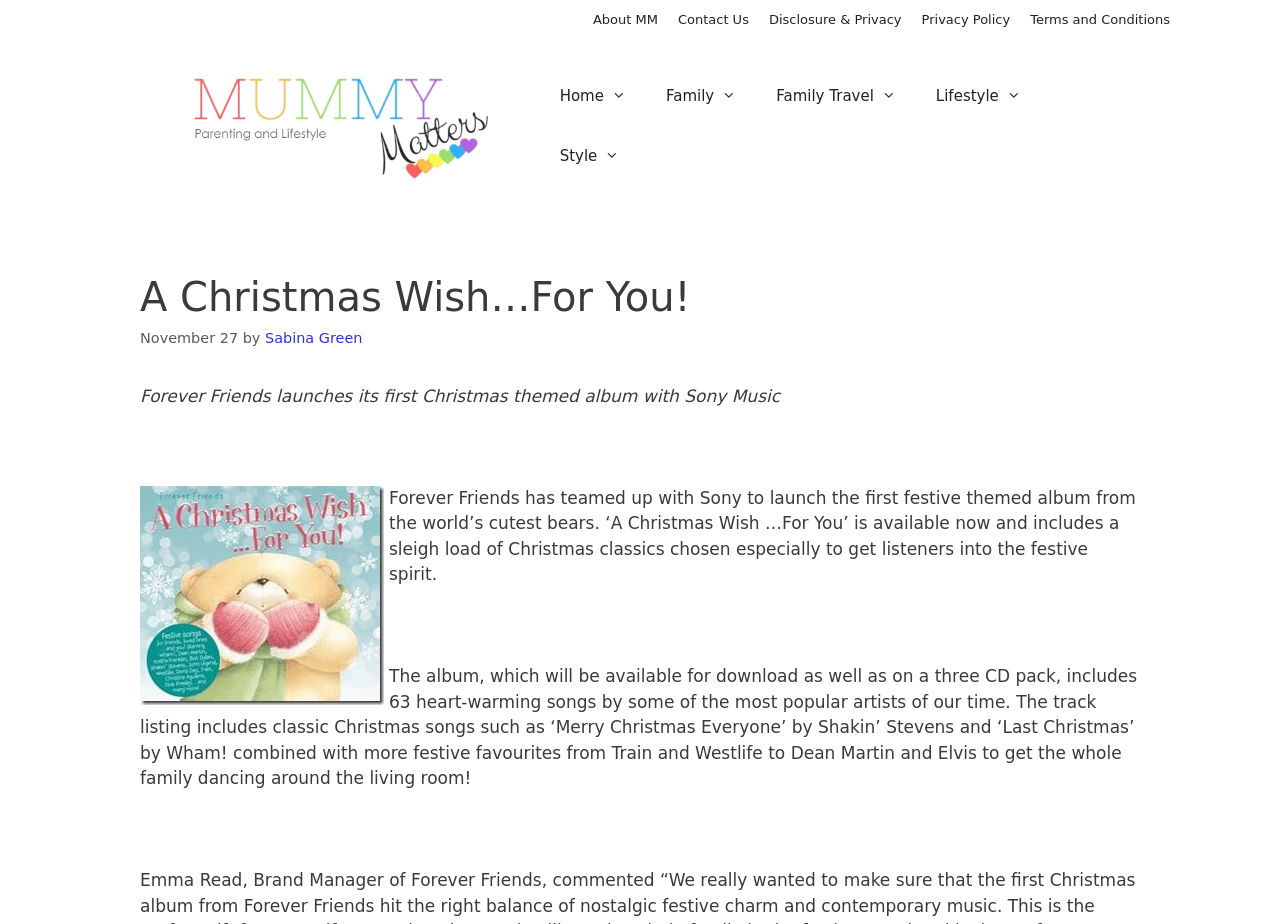Pinpoint the bounding box coordinates for the area that should be clicked to perform the following instruction: "Check the 'Family Travel' section".

[0.591, 0.072, 0.716, 0.136]